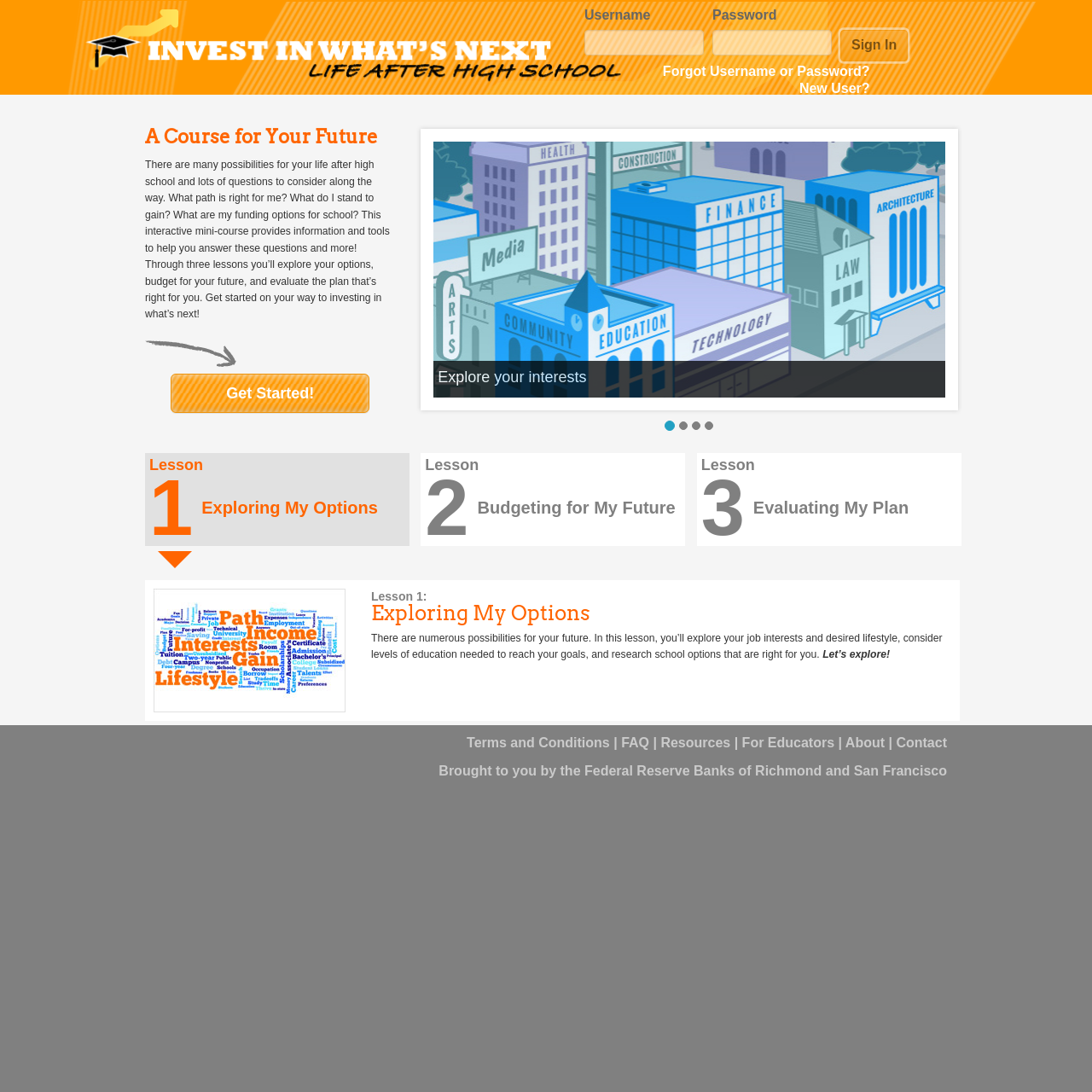Specify the bounding box coordinates of the region I need to click to perform the following instruction: "Click Sign In". The coordinates must be four float numbers in the range of 0 to 1, i.e., [left, top, right, bottom].

[0.77, 0.027, 0.831, 0.056]